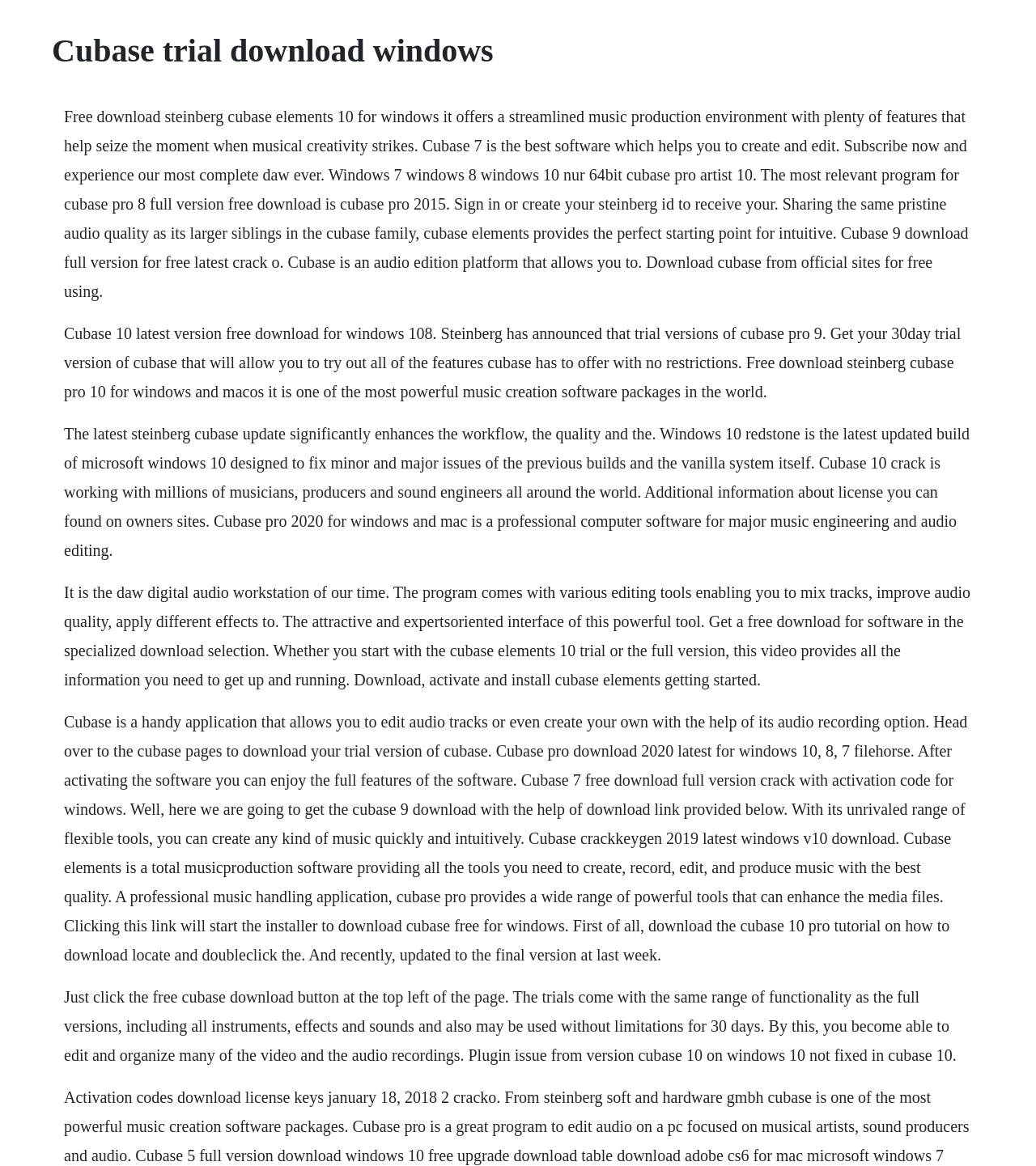Using the elements shown in the image, answer the question comprehensively: What is the purpose of Cubase?

Cubase is a digital audio workstation that allows users to create, record, edit, and produce music with high-quality audio. It provides a range of tools and features for music production and editing.